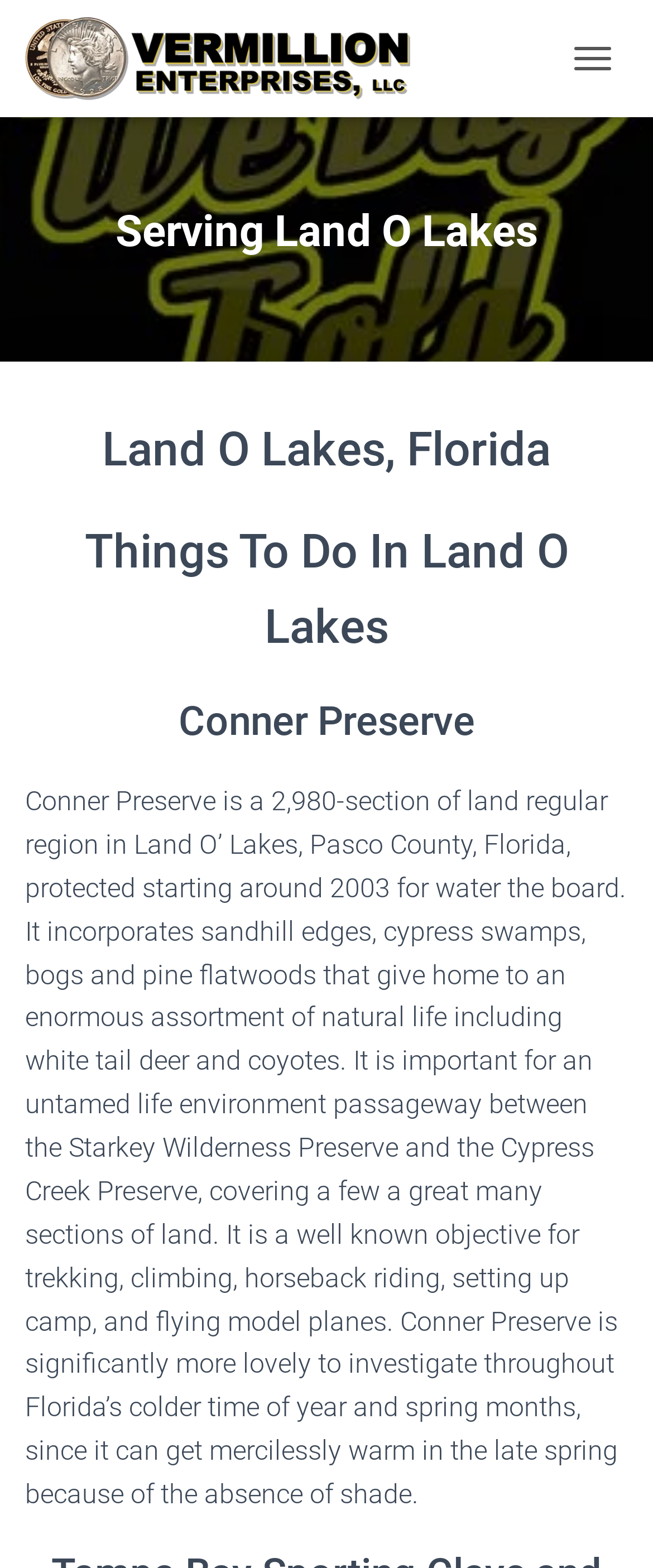Describe all the key features and sections of the webpage thoroughly.

The webpage is about a coin shop and gold dealer serving Land O Lakes, Florida. At the top left of the page, there is a link to "Homosassa | Cash For Gold | Coin Shop" accompanied by an image. Next to it, on the top right, is a button to toggle navigation.

Below the link and image, there is a heading that reads "Serving Land O Lakes". Underneath this heading, there are three subheadings: "Land O Lakes, Florida", "Things To Do In Land O Lakes", and "Conner Preserve". The "Conner Preserve" subheading is followed by a block of text that describes the Conner Preserve, a 2,980-acre natural area in Land O Lakes, Florida. The text provides information about the preserve's features, wildlife, and recreational activities.

Overall, the webpage appears to be promoting a coin shop and gold dealer while also providing information about the local area, including attractions and activities.